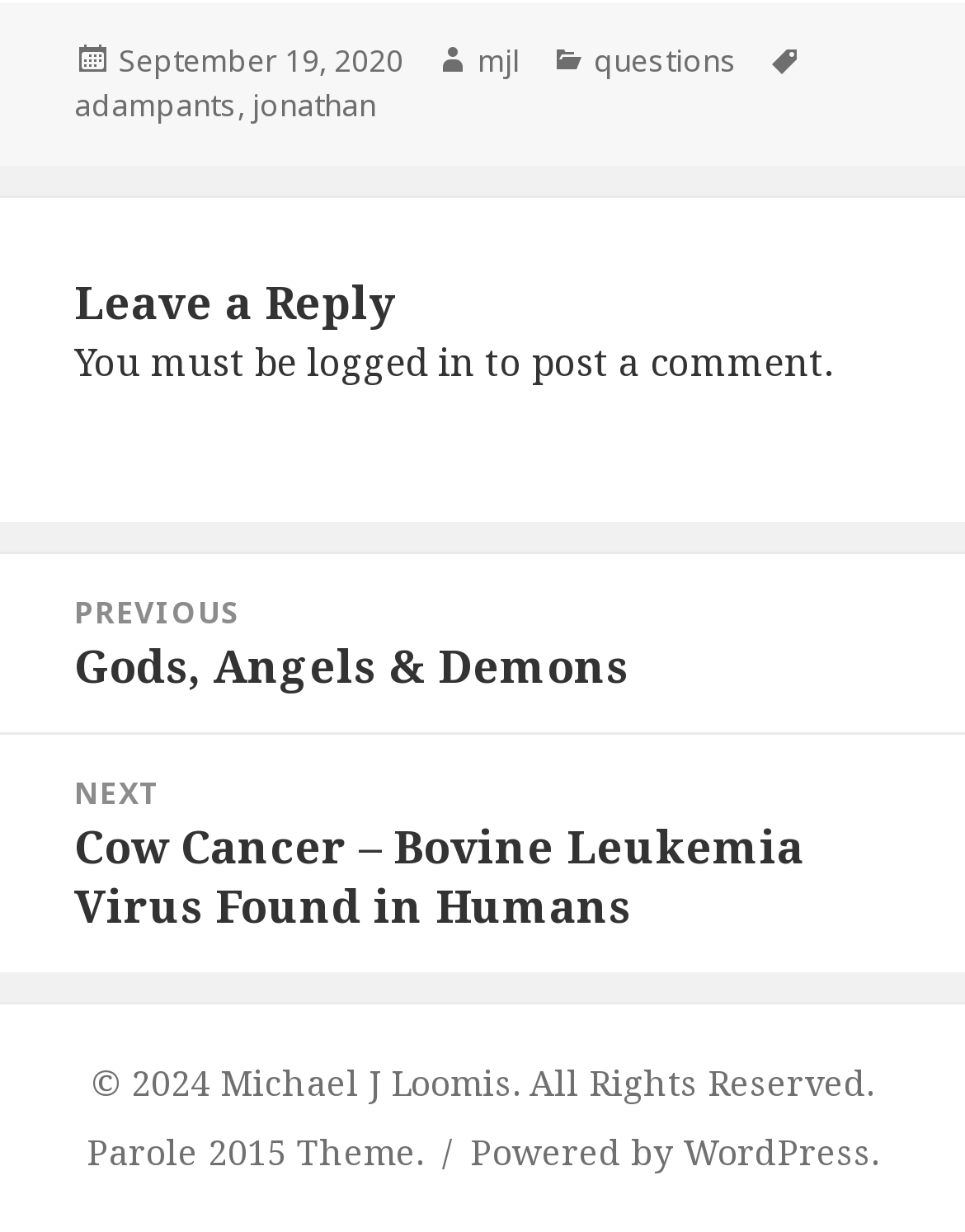Answer the question in a single word or phrase:
What is the date of the post?

September 19, 2020